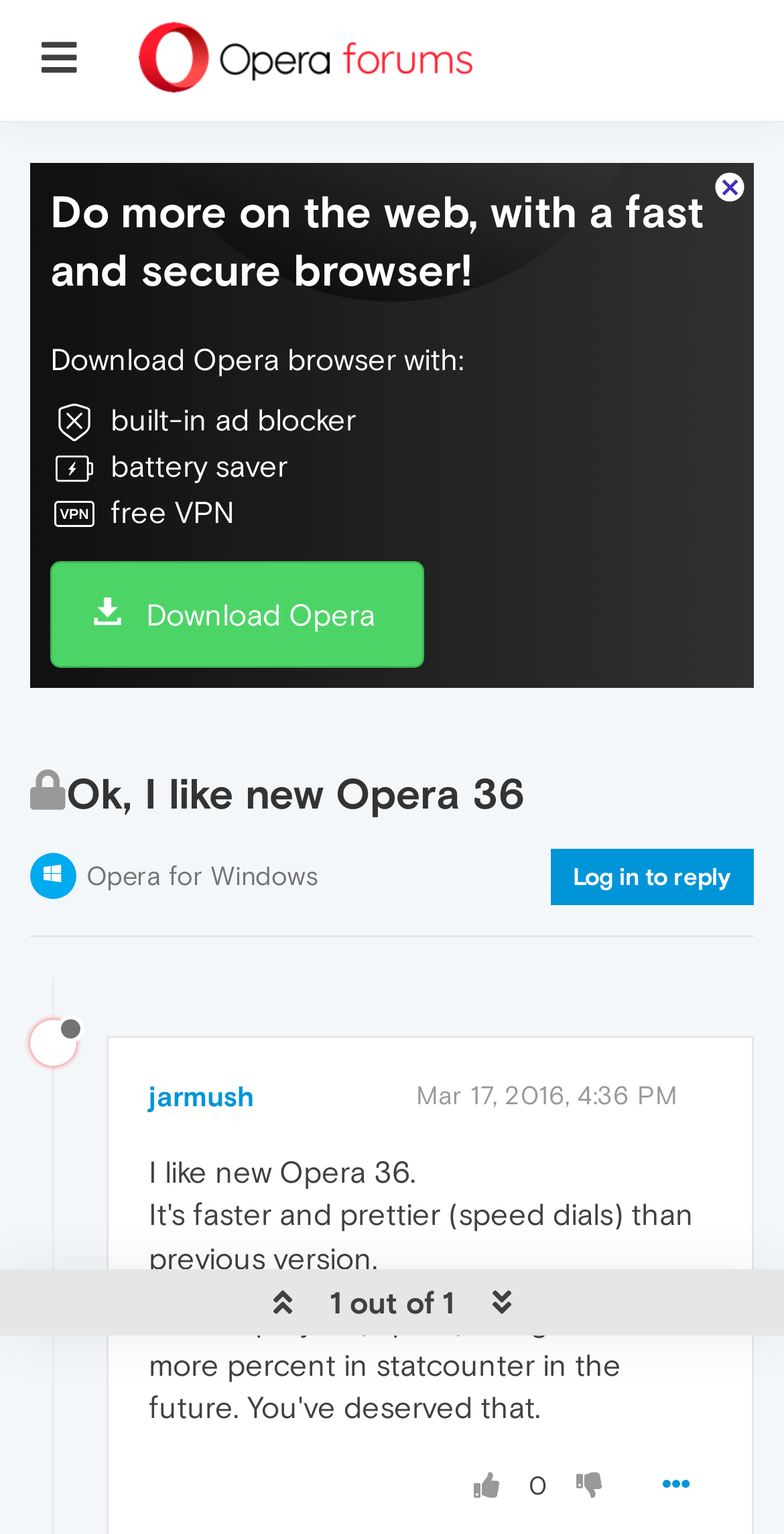Kindly provide the bounding box coordinates of the section you need to click on to fulfill the given instruction: "Click the user profile link".

[0.038, 0.666, 0.136, 0.688]